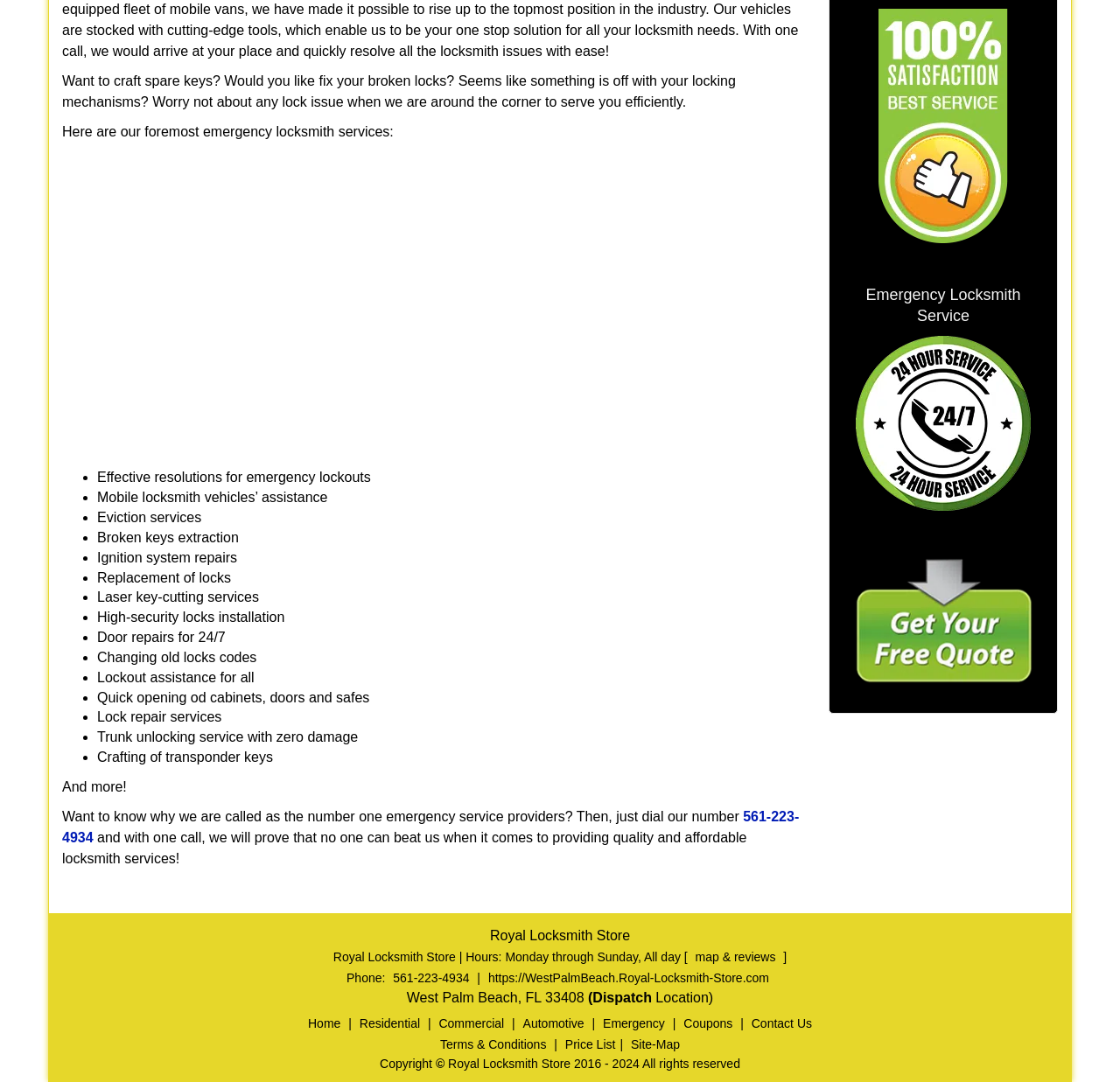Extract the bounding box coordinates of the UI element described: "Emergency". Provide the coordinates in the format [left, top, right, bottom] with values ranging from 0 to 1.

[0.534, 0.939, 0.598, 0.952]